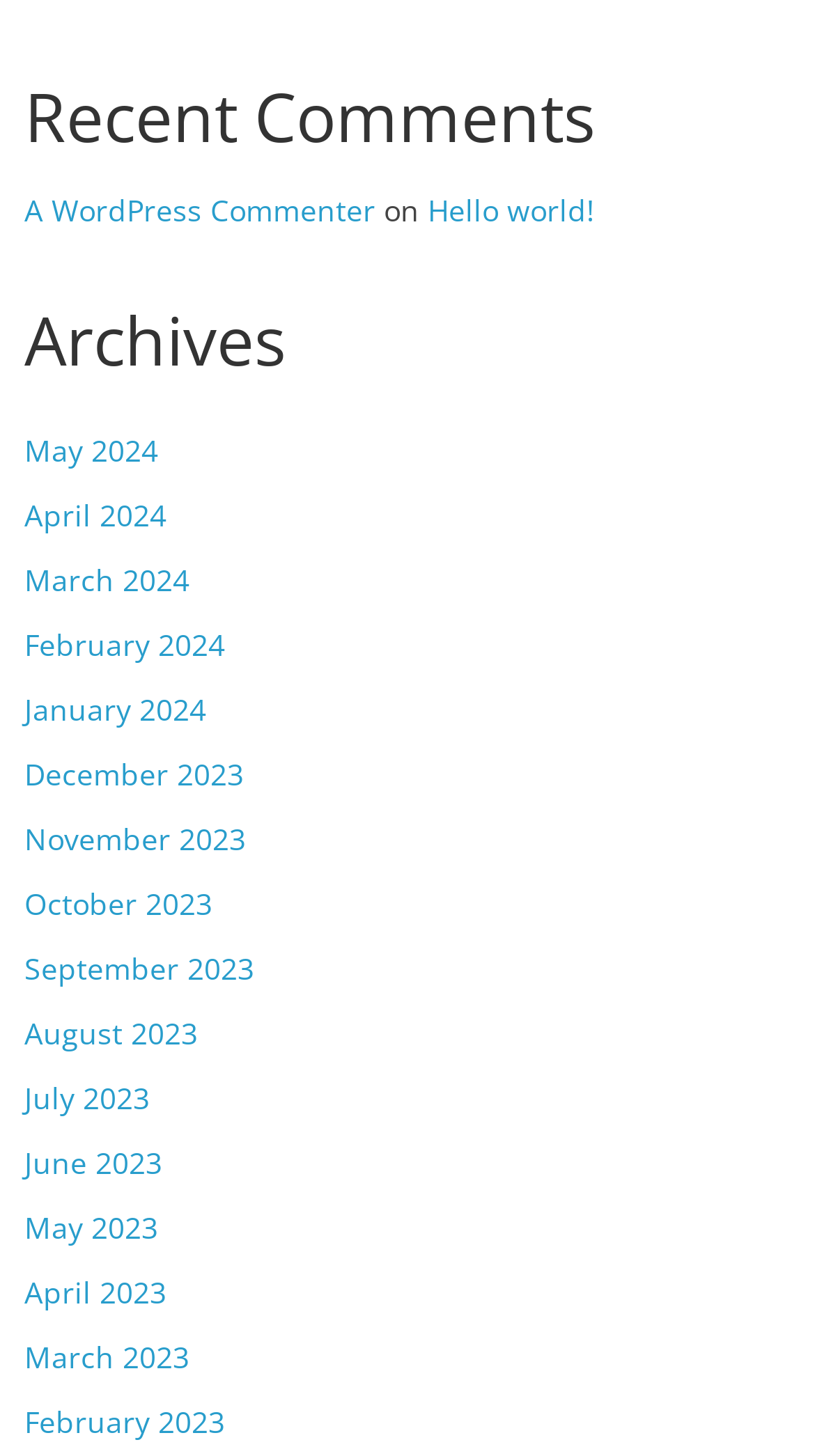Specify the bounding box coordinates of the area that needs to be clicked to achieve the following instruction: "Visit Steelers vs Ravens Odds, Picks & Predictions - NFL Week 18".

None